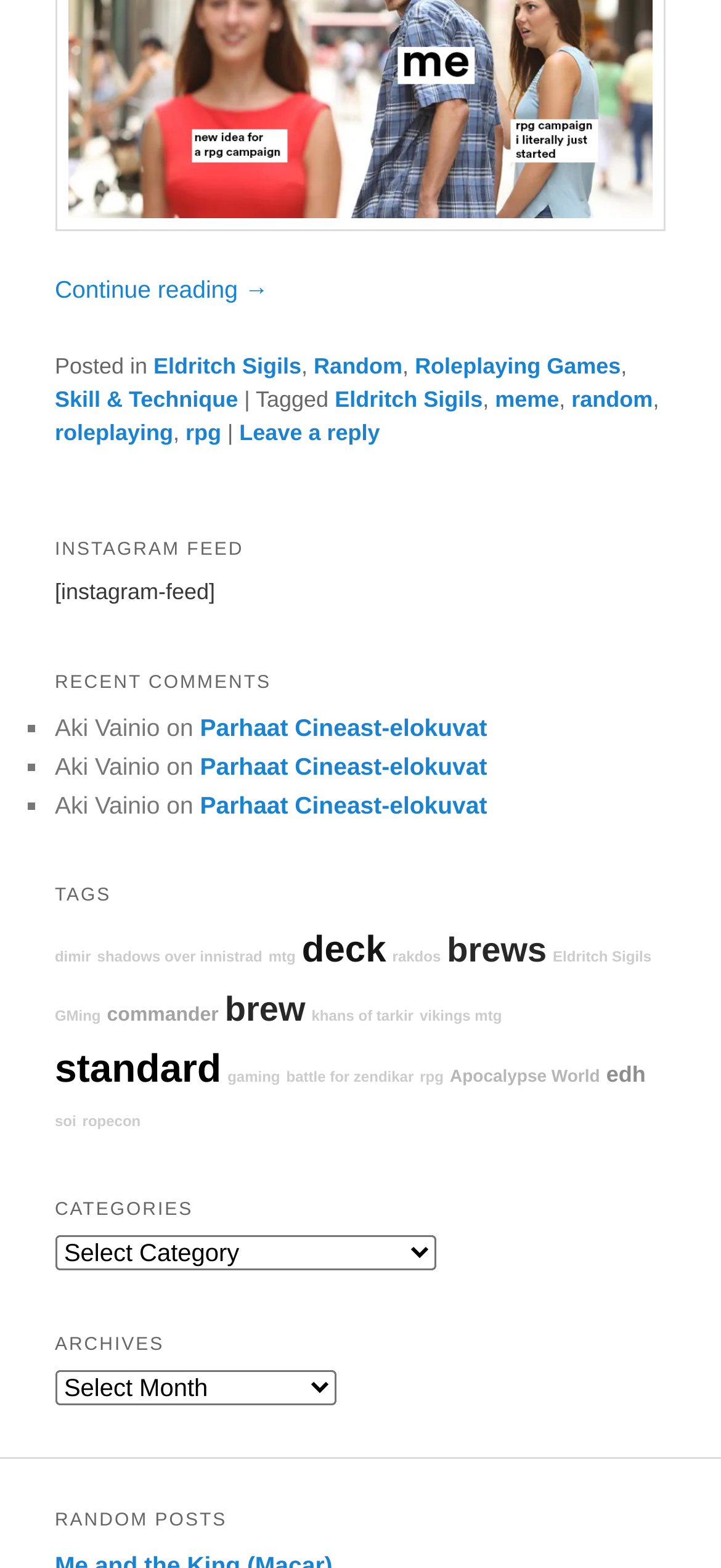Provide a brief response to the question using a single word or phrase: 
What is the tag related to the post?

meme